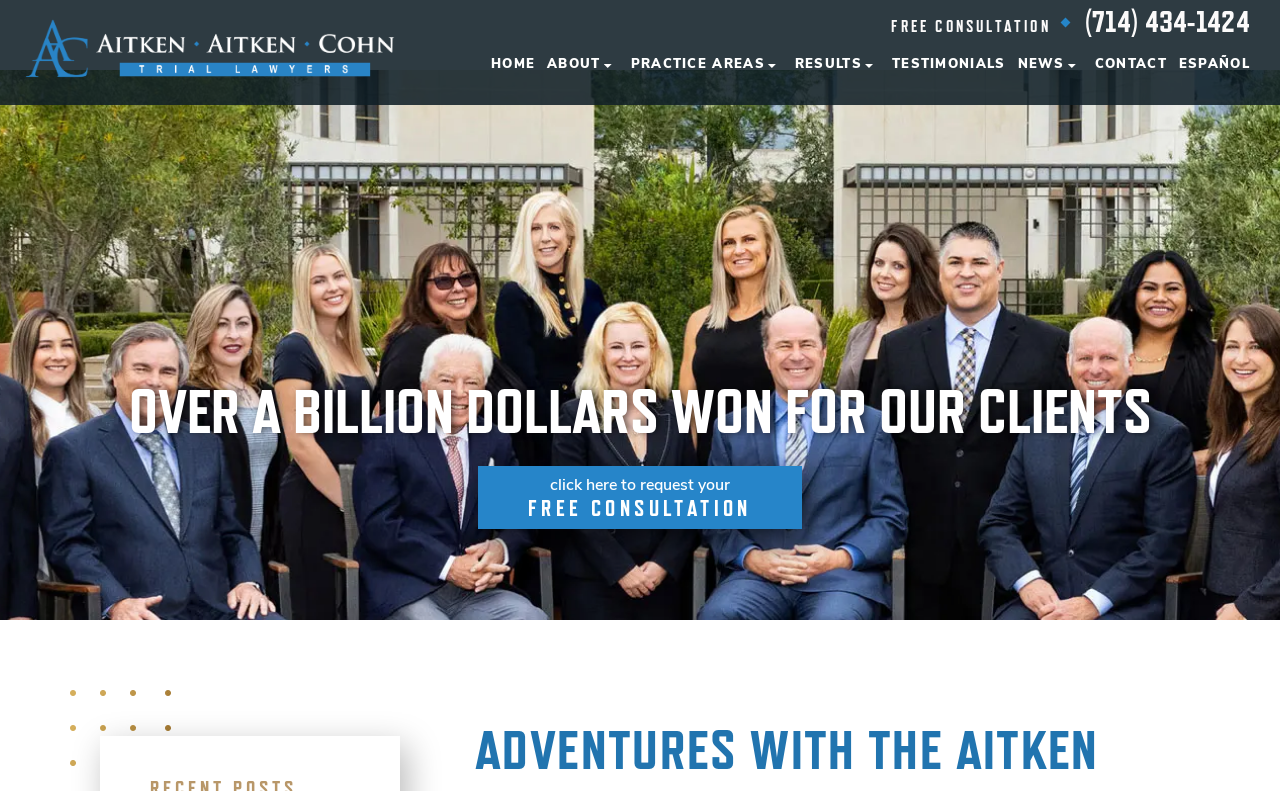What is the phone number on the webpage?
From the details in the image, answer the question comprehensively.

The phone number can be found on the top right corner of the webpage, which is (714) 434-1424.